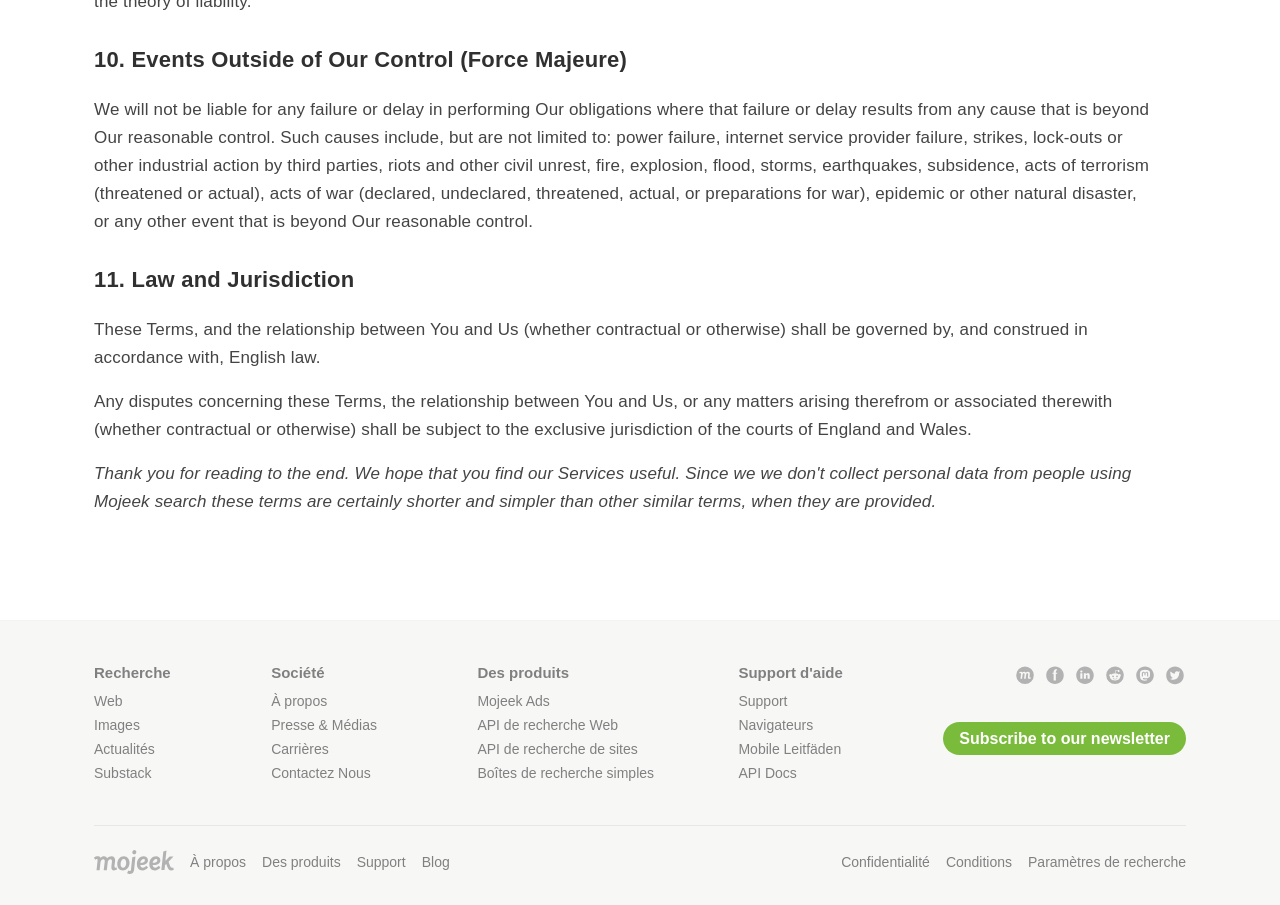What is the topic of section 10?
Offer a detailed and full explanation in response to the question.

I determined the answer by looking at the heading element with the text '10. Events Outside of Our Control (Force Majeure)' and understanding that it is a section title.